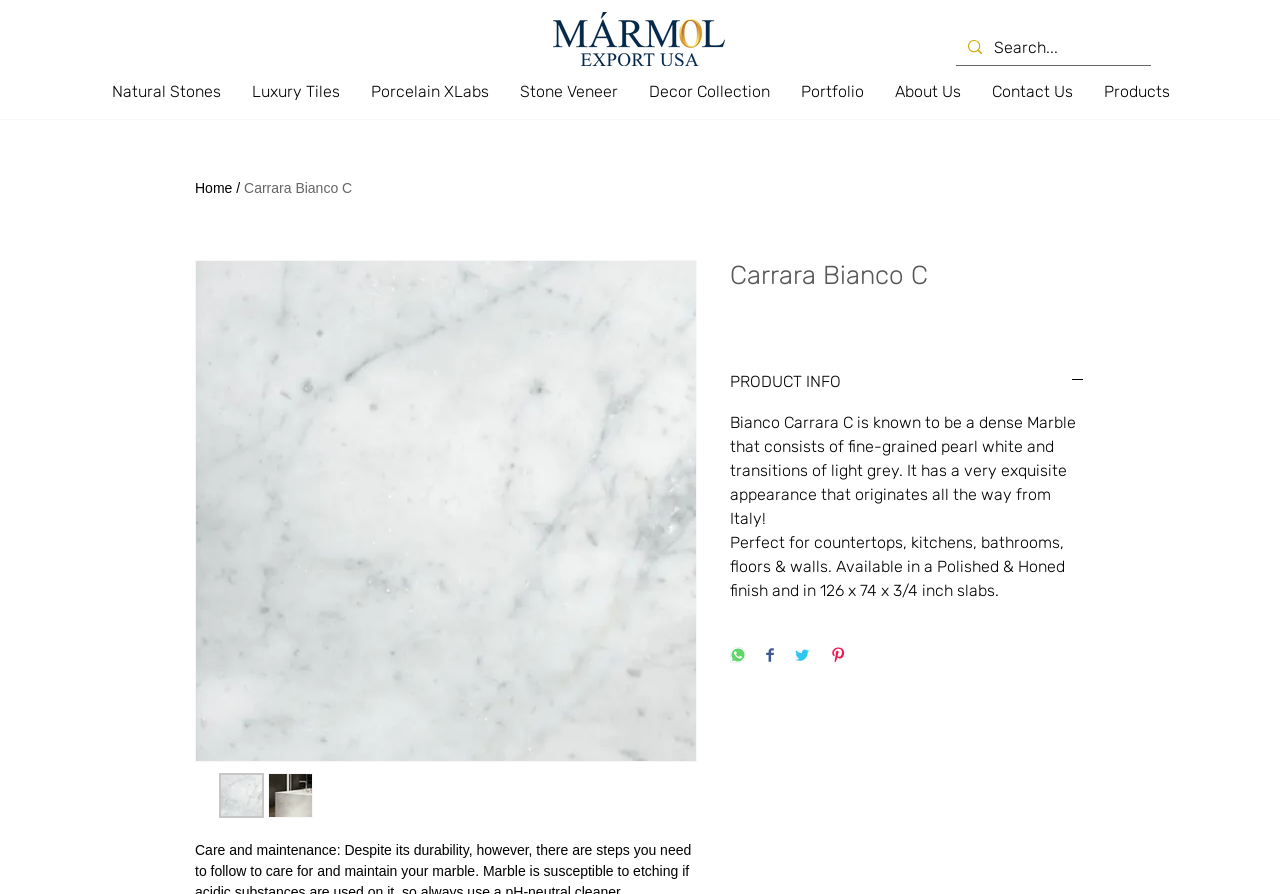How many social media platforms can you share Carrara Bianco C on?
Utilize the information in the image to give a detailed answer to the question.

The webpage provides buttons to share Carrara Bianco C on WhatsApp, Facebook, Twitter, and Pinterest, which indicates that you can share the product on four different social media platforms.